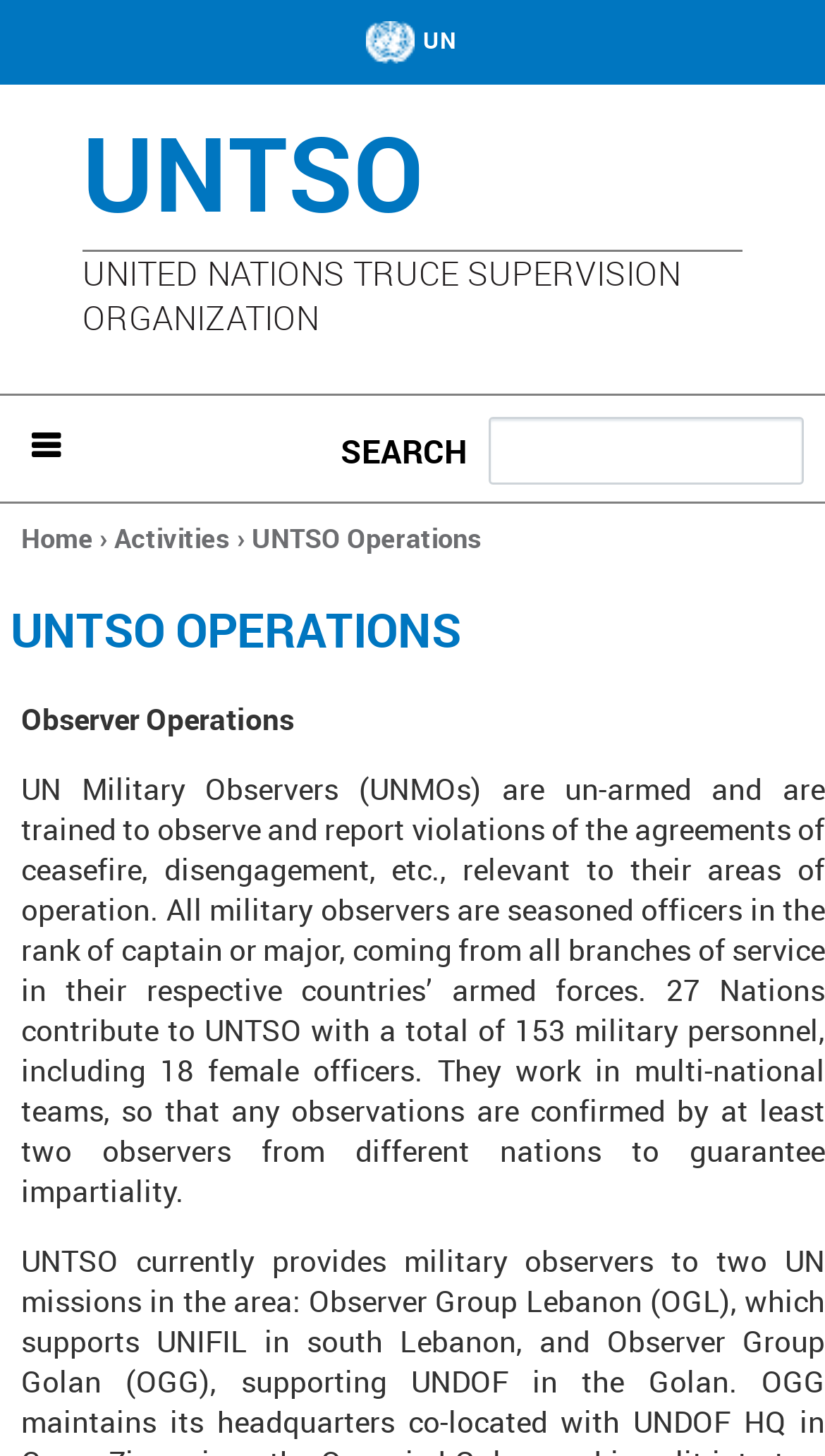Find the bounding box coordinates of the area that needs to be clicked in order to achieve the following instruction: "Go to Activities". The coordinates should be specified as four float numbers between 0 and 1, i.e., [left, top, right, bottom].

[0.138, 0.358, 0.279, 0.382]